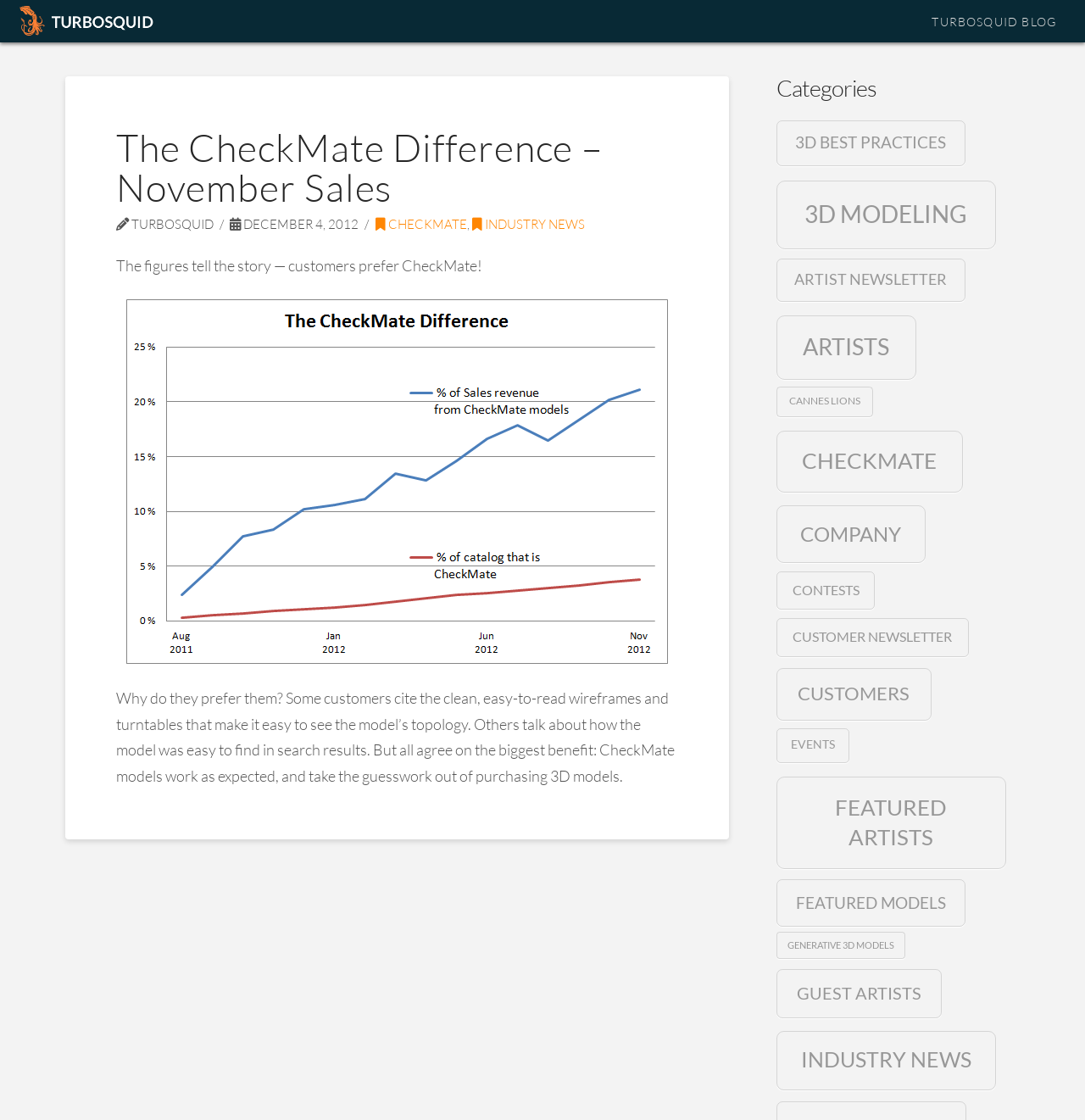What is the name of the blog?
From the screenshot, supply a one-word or short-phrase answer.

TurboSquid Blog